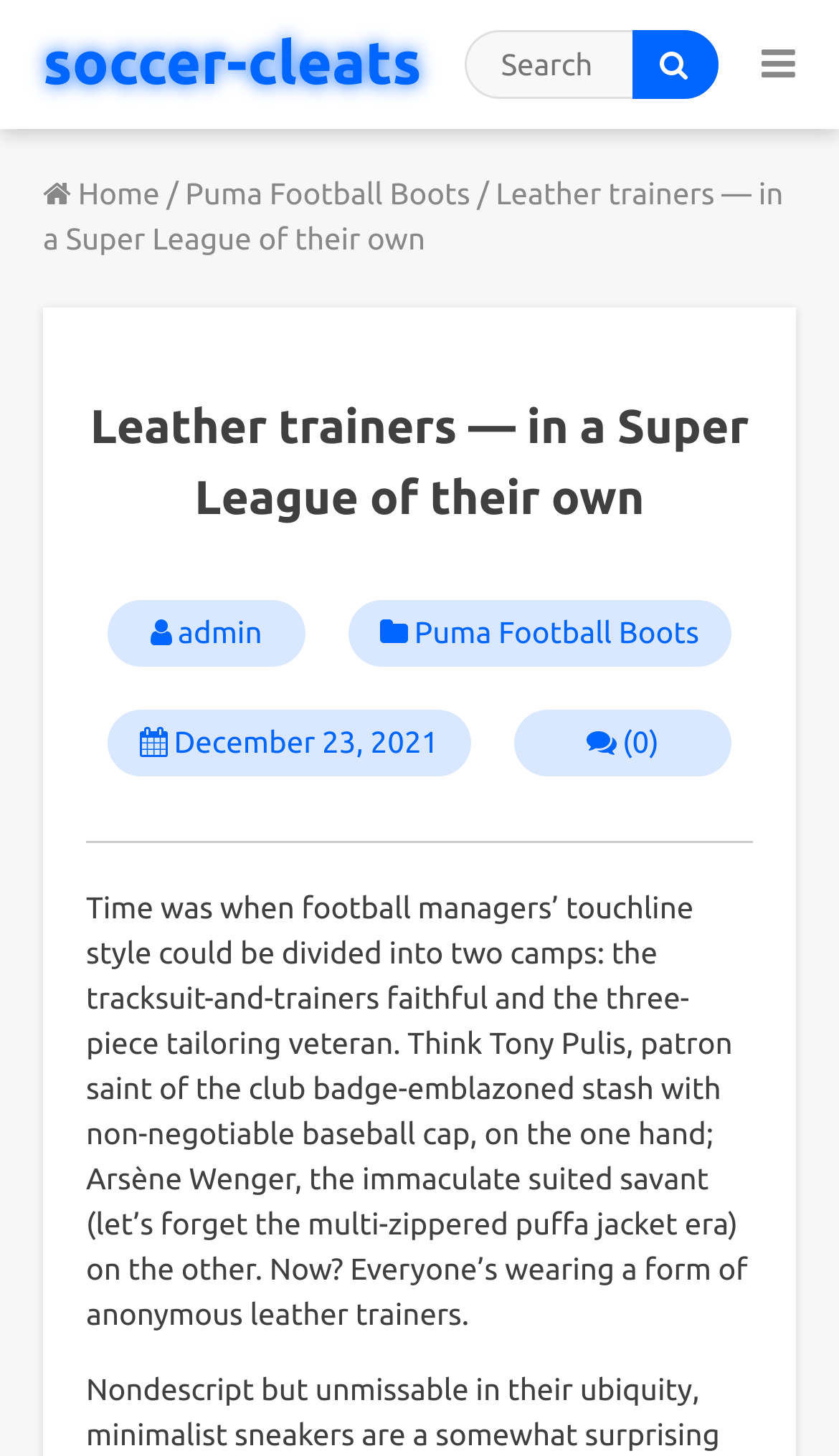Given the element description Menu, identify the bounding box coordinates for the UI element on the webpage screenshot. The format should be (top-left x, top-left y, bottom-right x, bottom-right y), with values between 0 and 1.

[0.908, 0.0, 0.949, 0.089]